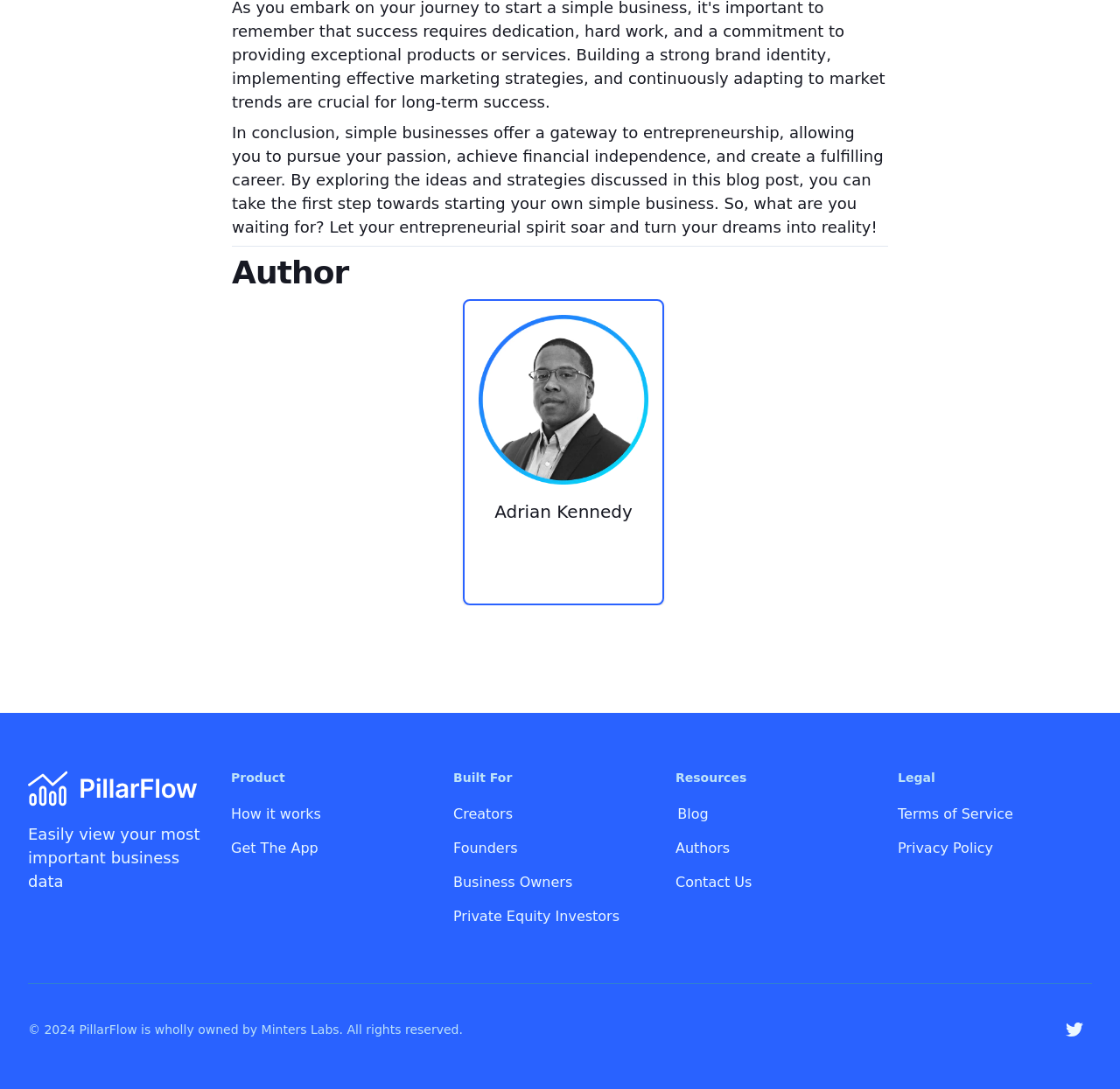Kindly respond to the following question with a single word or a brief phrase: 
What is the year of copyright?

2024